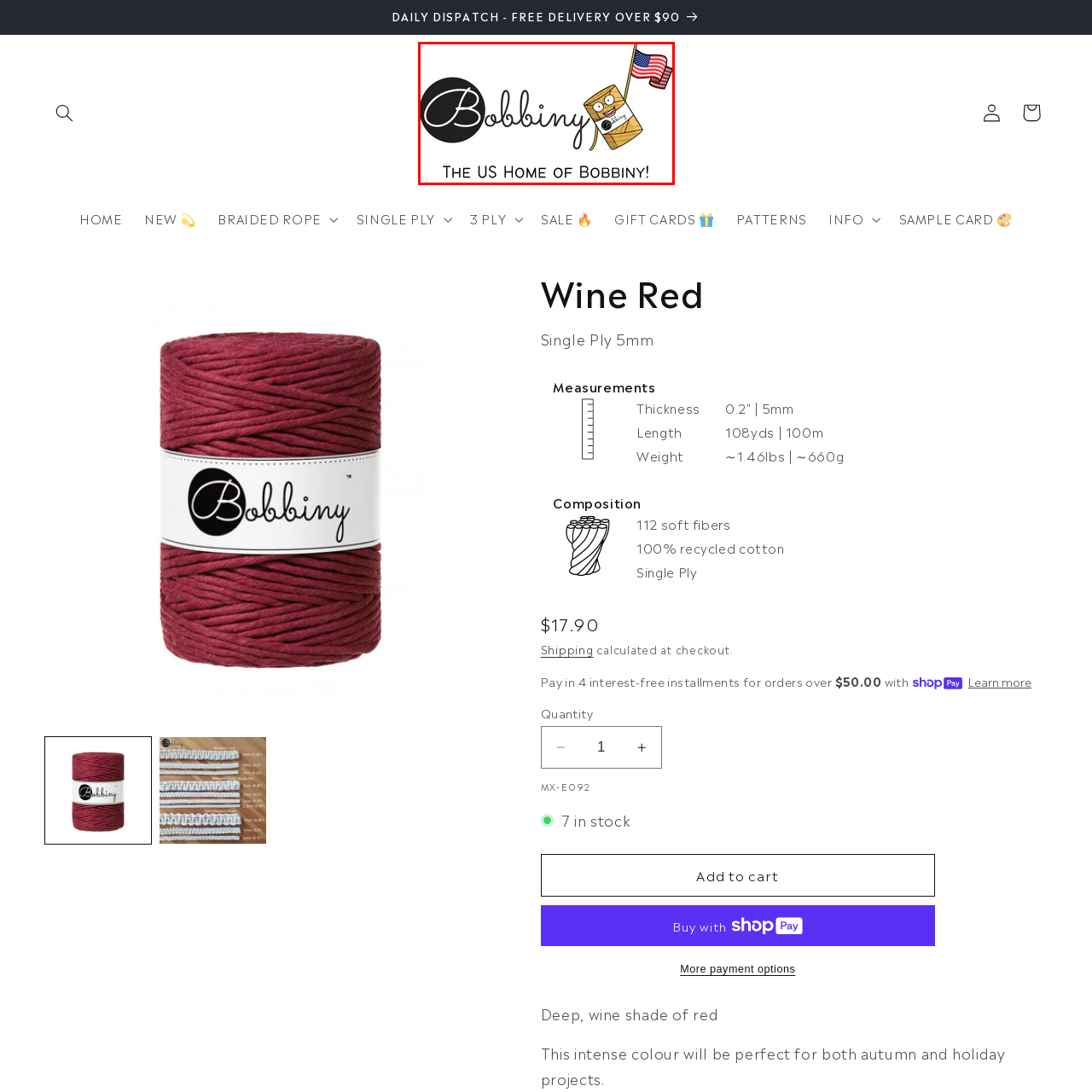View the image inside the red-bordered box and answer the given question using a single word or phrase:
What is the object with a cheerful expression and waving American flag?

A spool of macrame cord